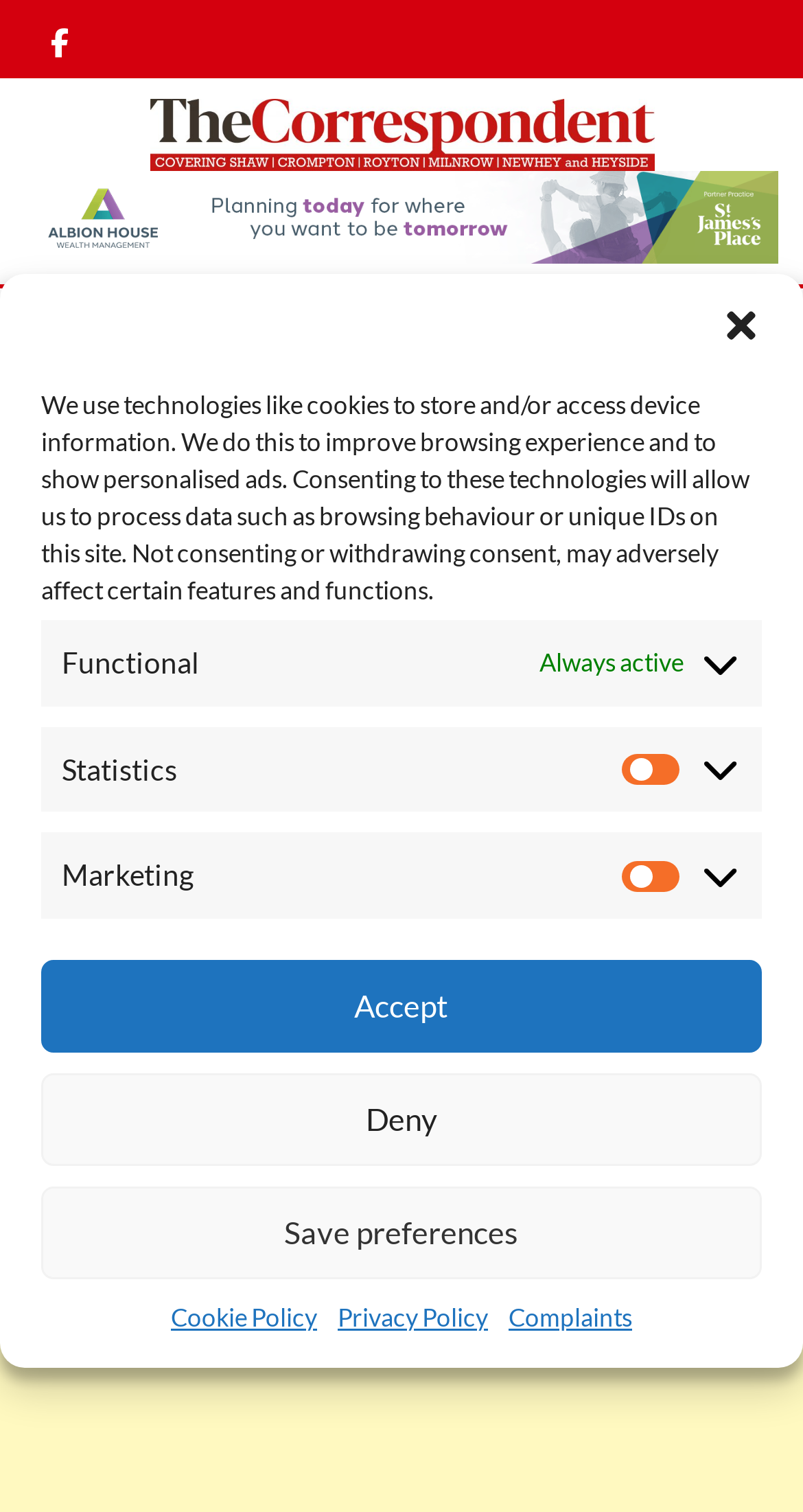Please locate the bounding box coordinates of the element that should be clicked to achieve the given instruction: "Follow us on Facebook".

None